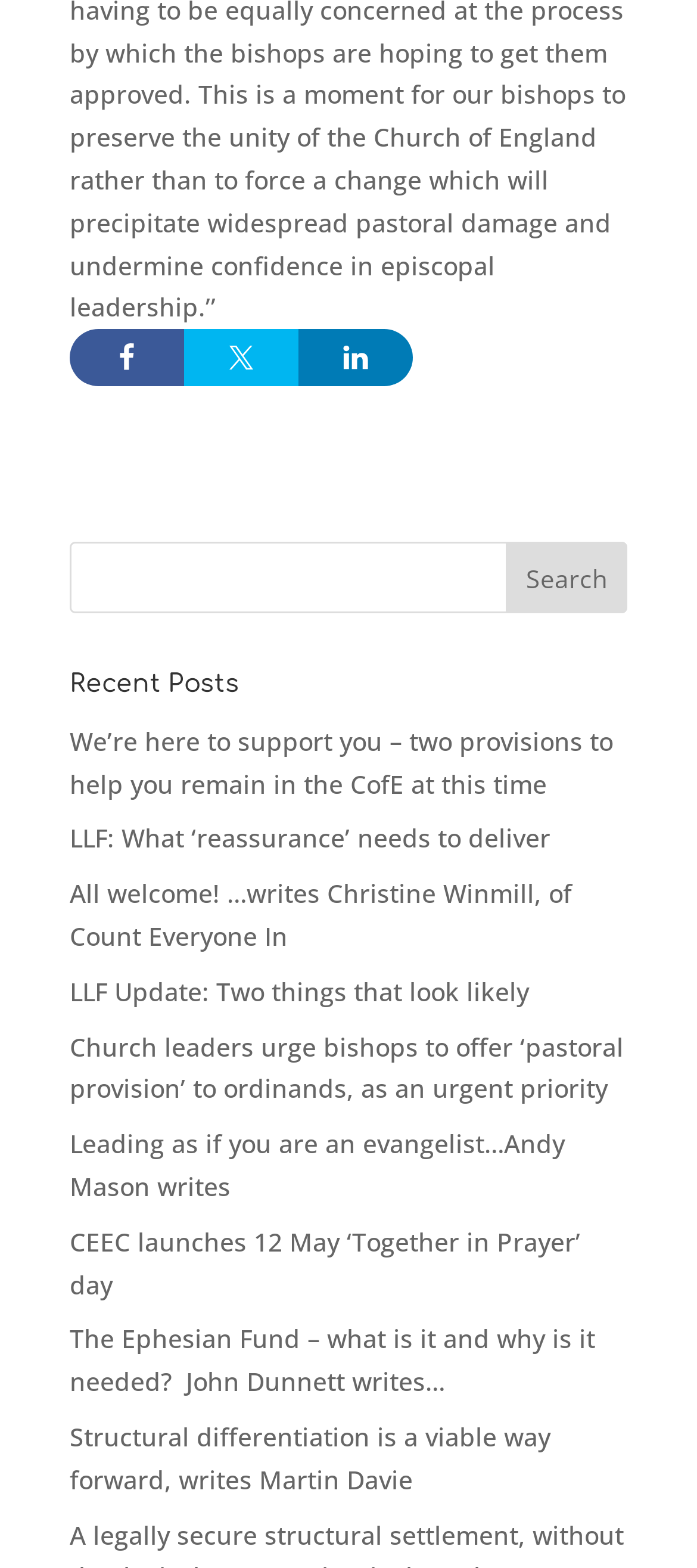Answer the question in one word or a short phrase:
How many recent posts are listed?

9